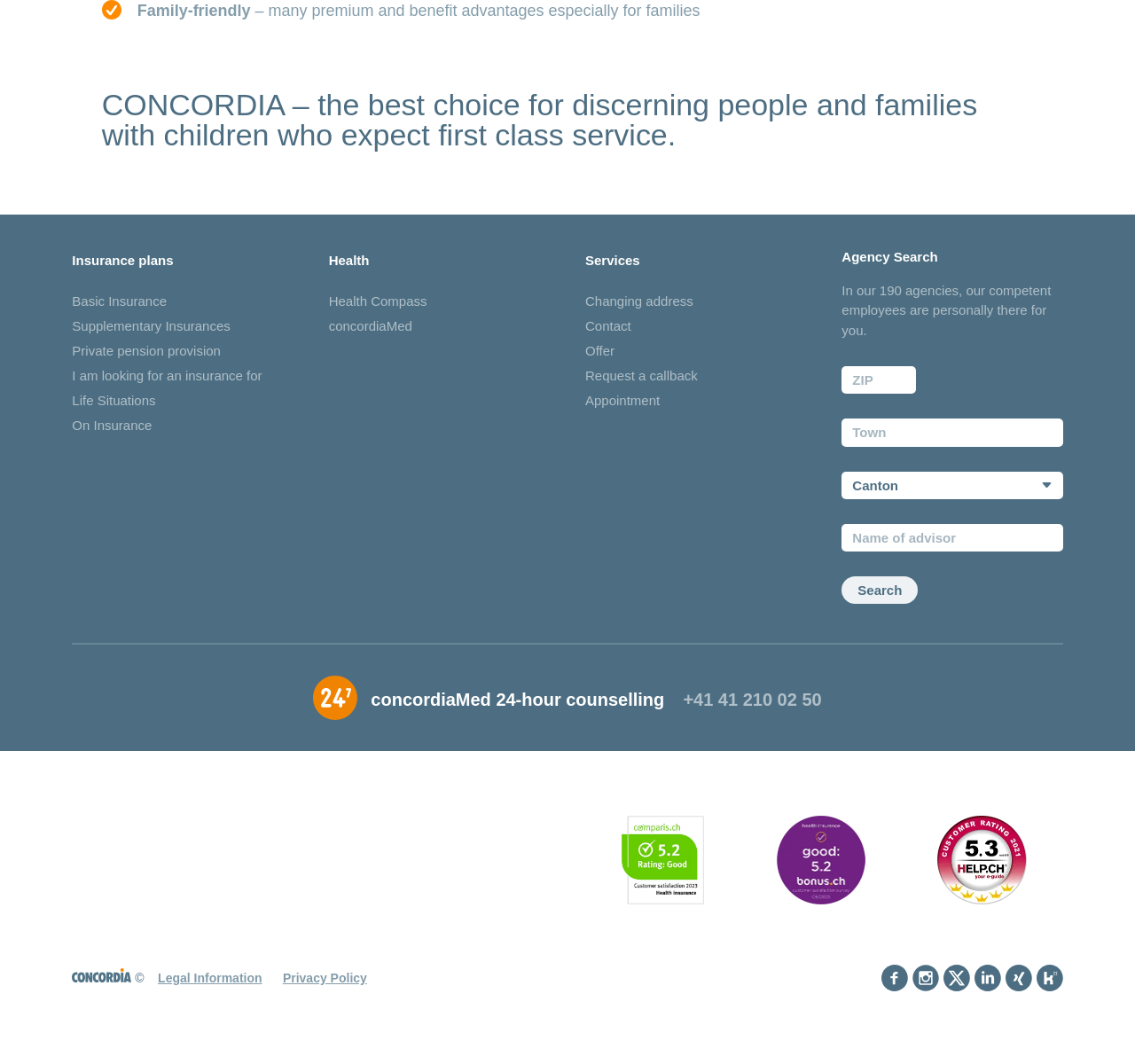Identify the bounding box for the described UI element. Provide the coordinates in (top-left x, top-left y, bottom-right x, bottom-right y) format with values ranging from 0 to 1: Appointment

[0.516, 0.369, 0.581, 0.383]